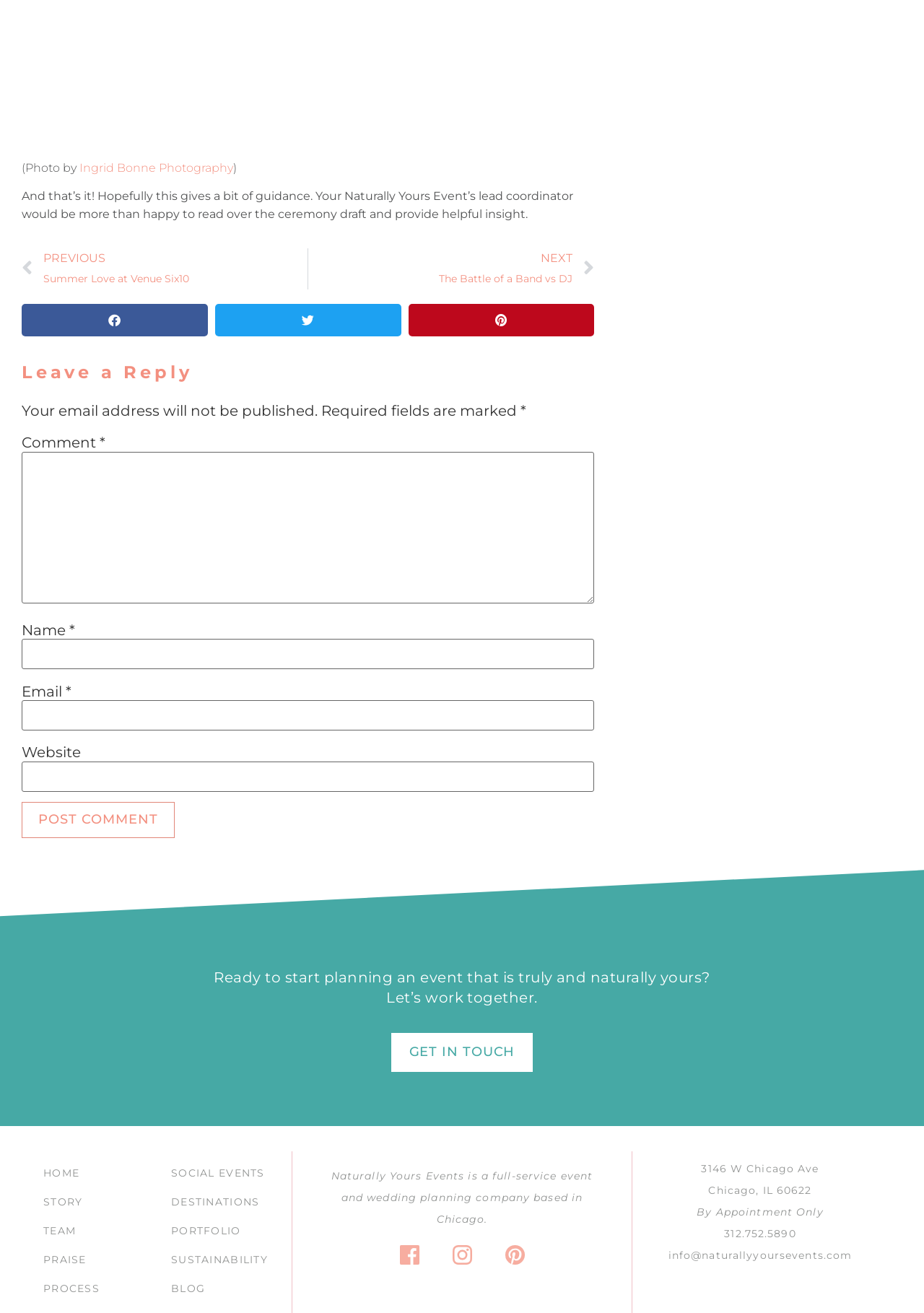Determine the bounding box coordinates for the area you should click to complete the following instruction: "Share on facebook".

[0.023, 0.231, 0.225, 0.256]